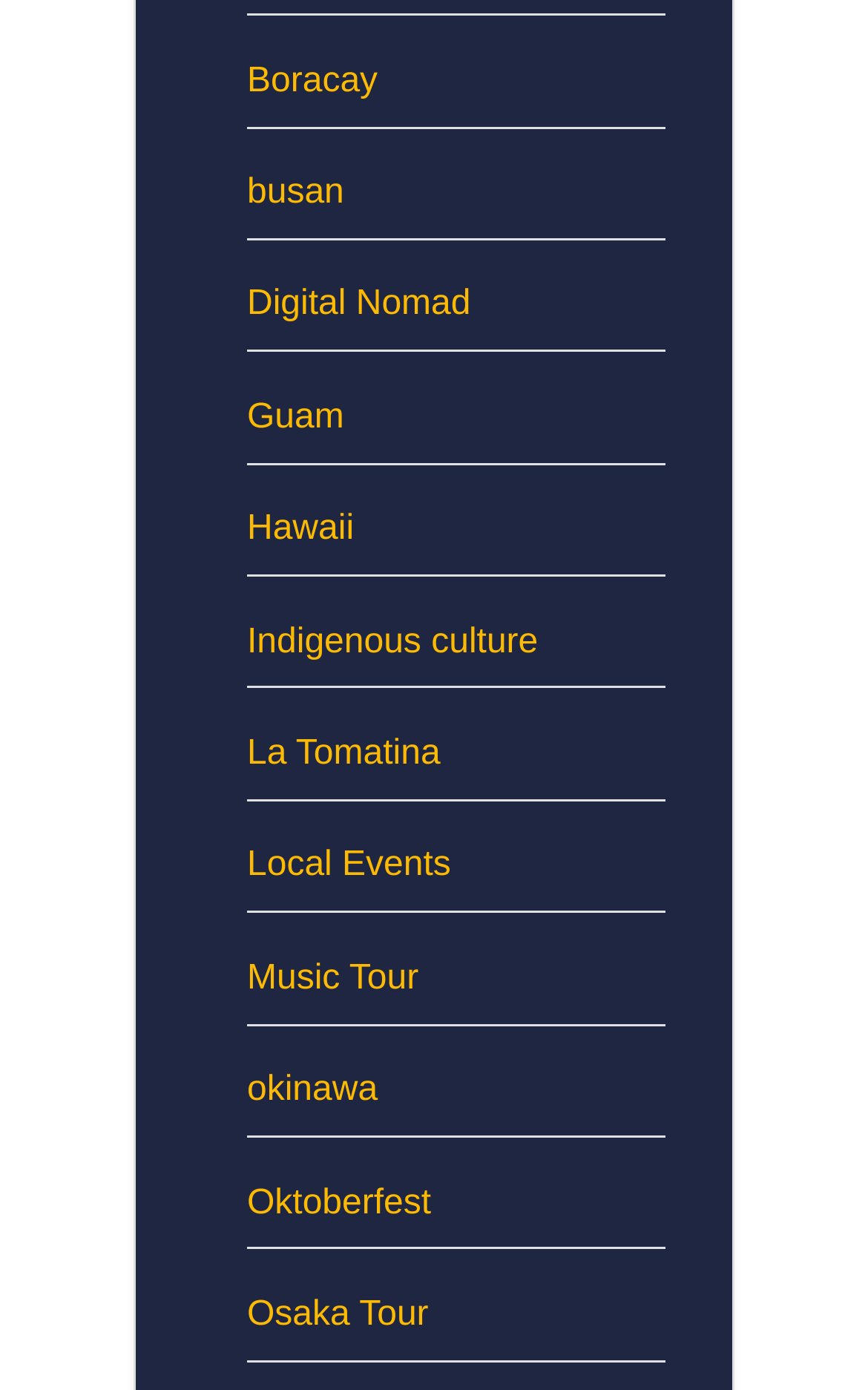What is the last destination listed?
Please look at the screenshot and answer in one word or a short phrase.

Osaka Tour